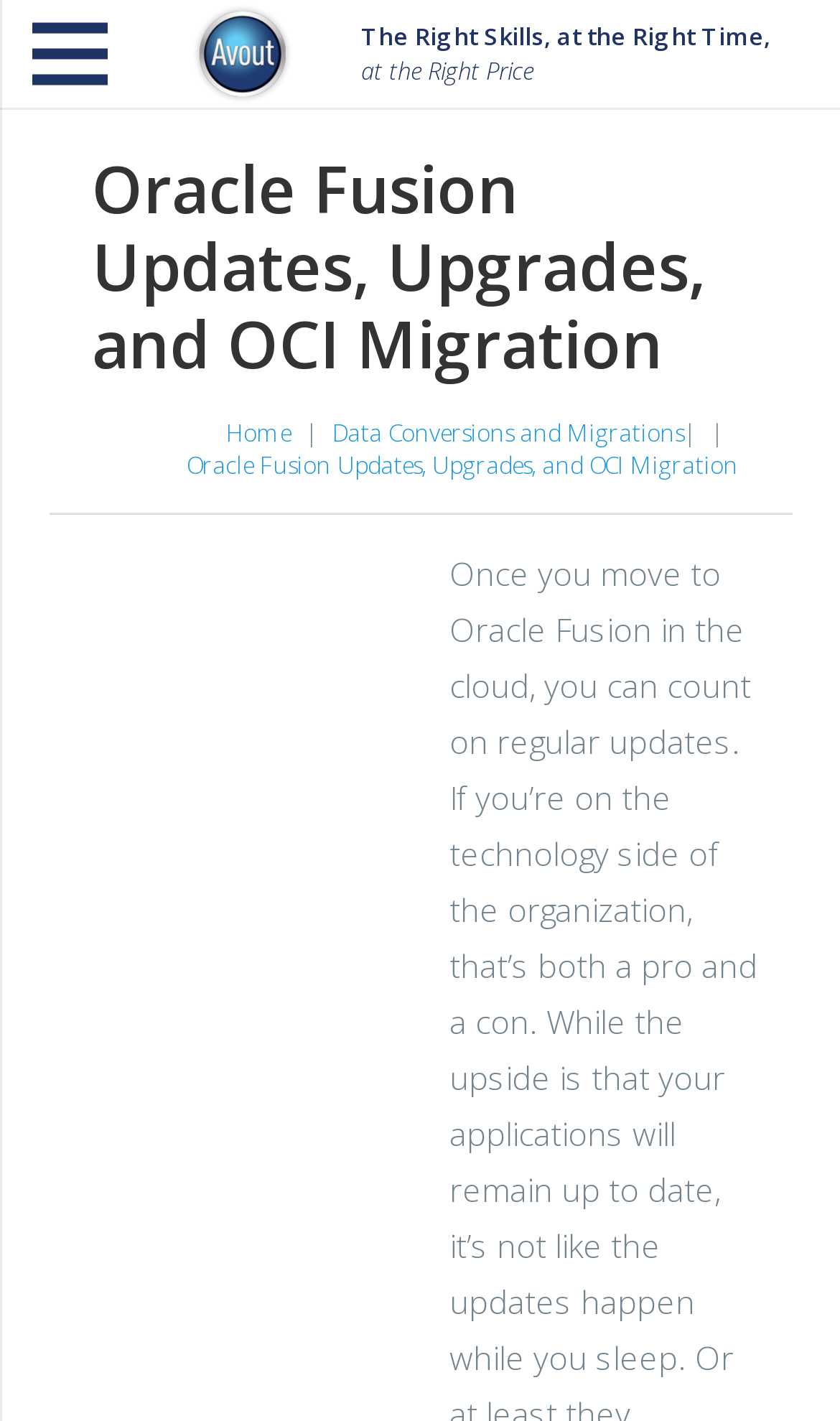Bounding box coordinates are specified in the format (top-left x, top-left y, bottom-right x, bottom-right y). All values are floating point numbers bounded between 0 and 1. Please provide the bounding box coordinate of the region this sentence describes: Home

[0.27, 0.293, 0.346, 0.315]